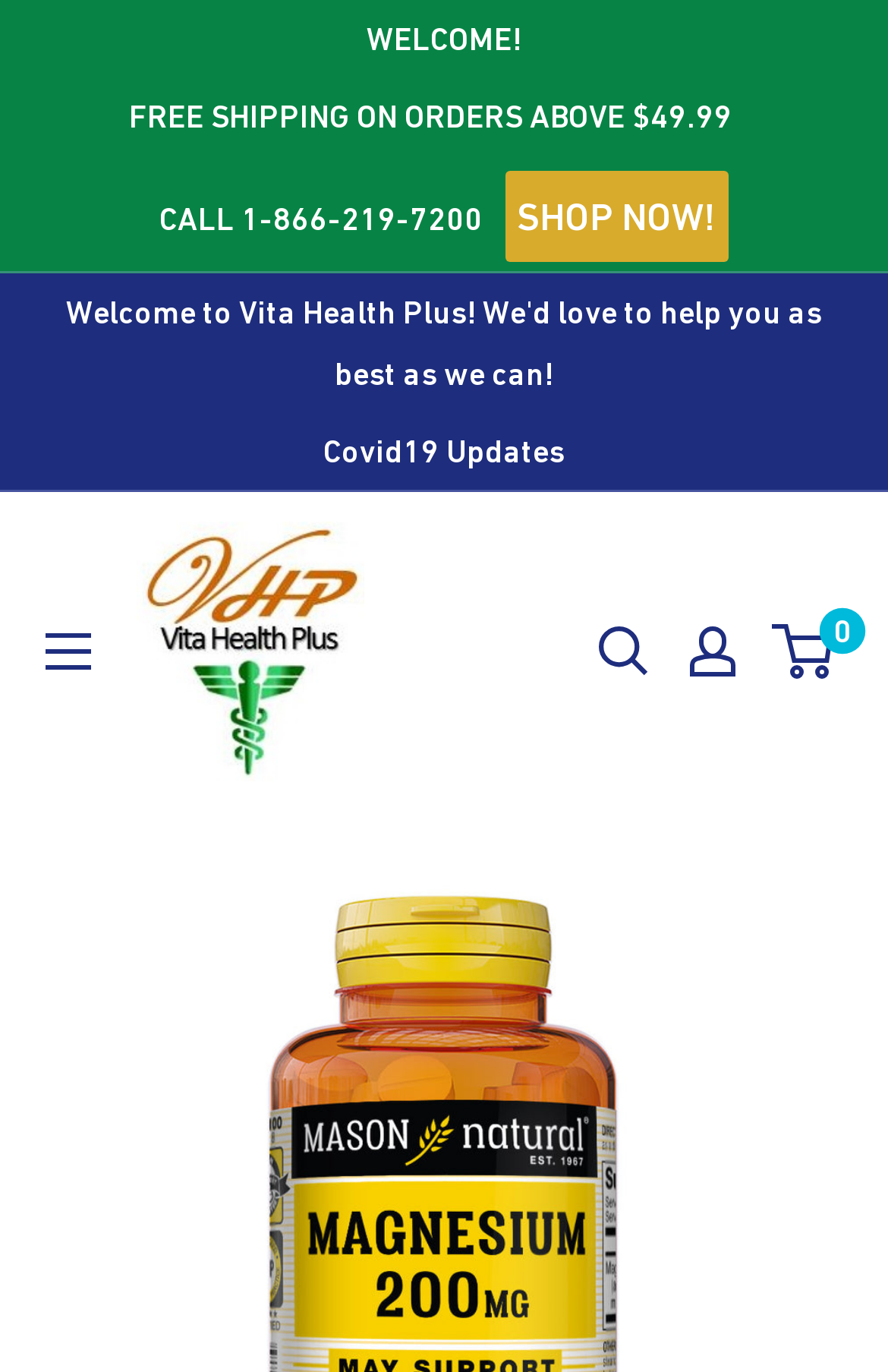Use a single word or phrase to respond to the question:
How many links are in the top section?

4